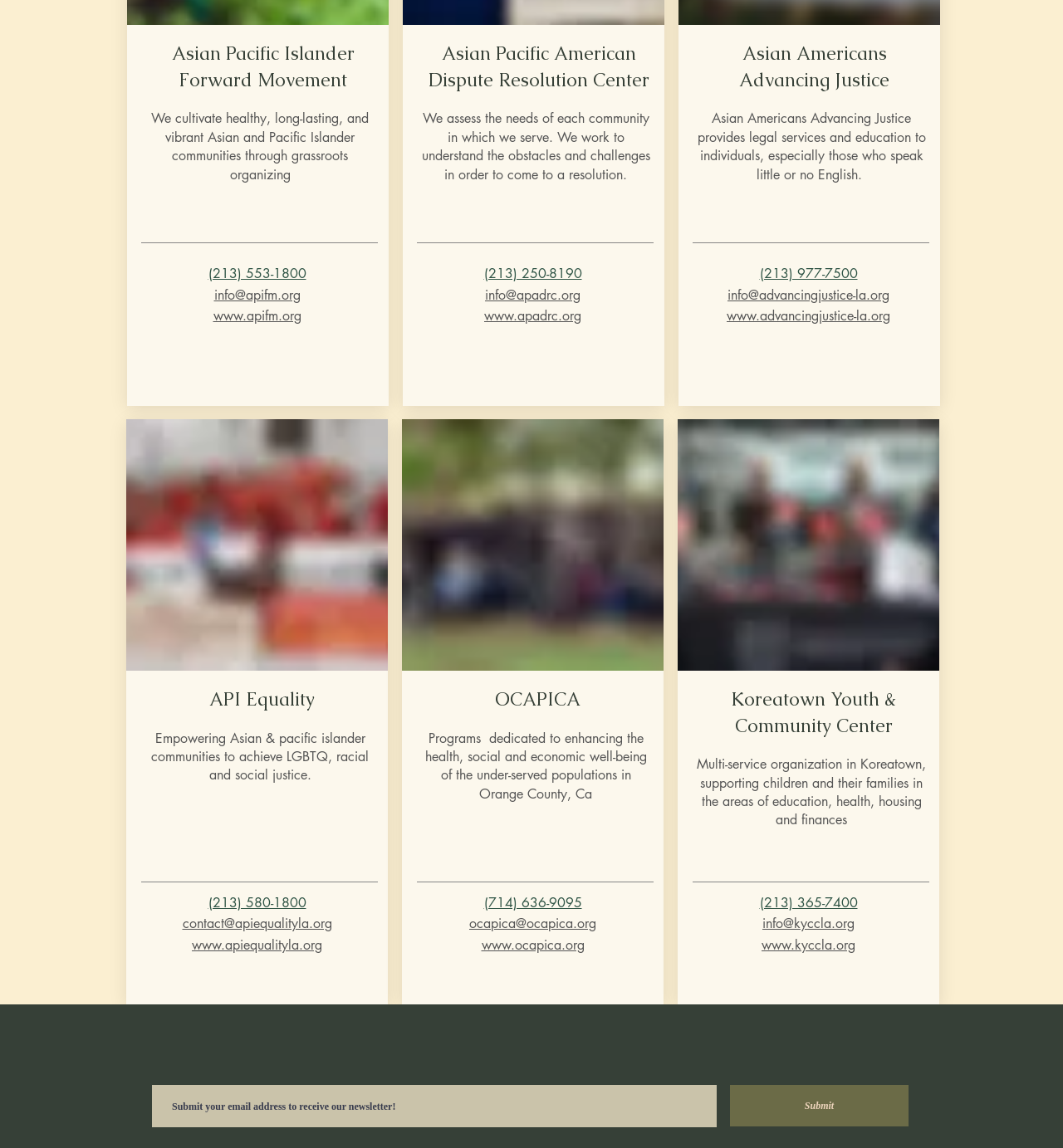Please specify the bounding box coordinates of the clickable section necessary to execute the following command: "Call Asian Pacific Islander Forward Movement".

[0.196, 0.231, 0.288, 0.245]